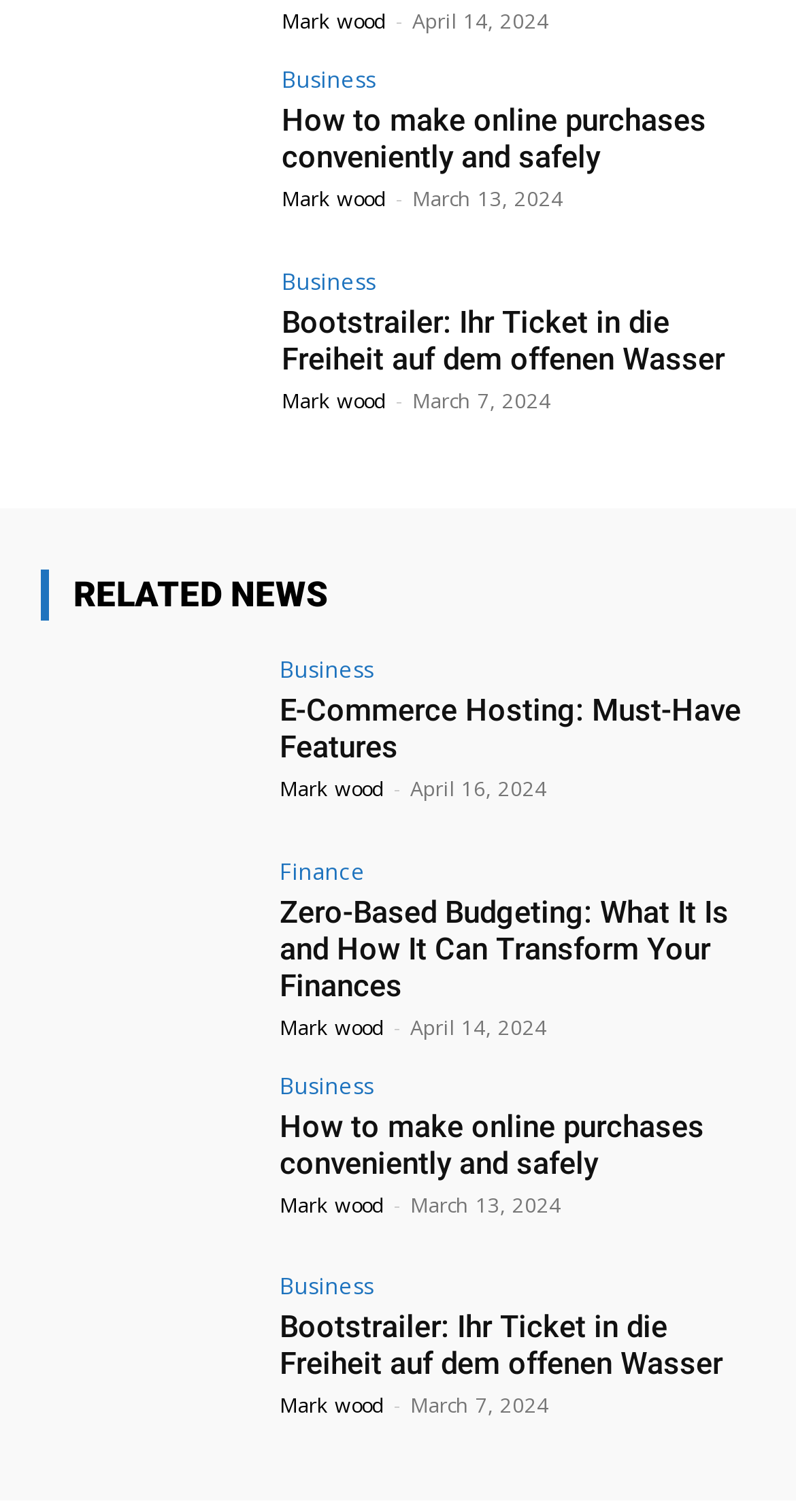What category does the article 'Bootstrailer: Ihr Ticket in die Freiheit auf dem offenen Wasser' belong to?
Using the image as a reference, answer the question with a short word or phrase.

Business